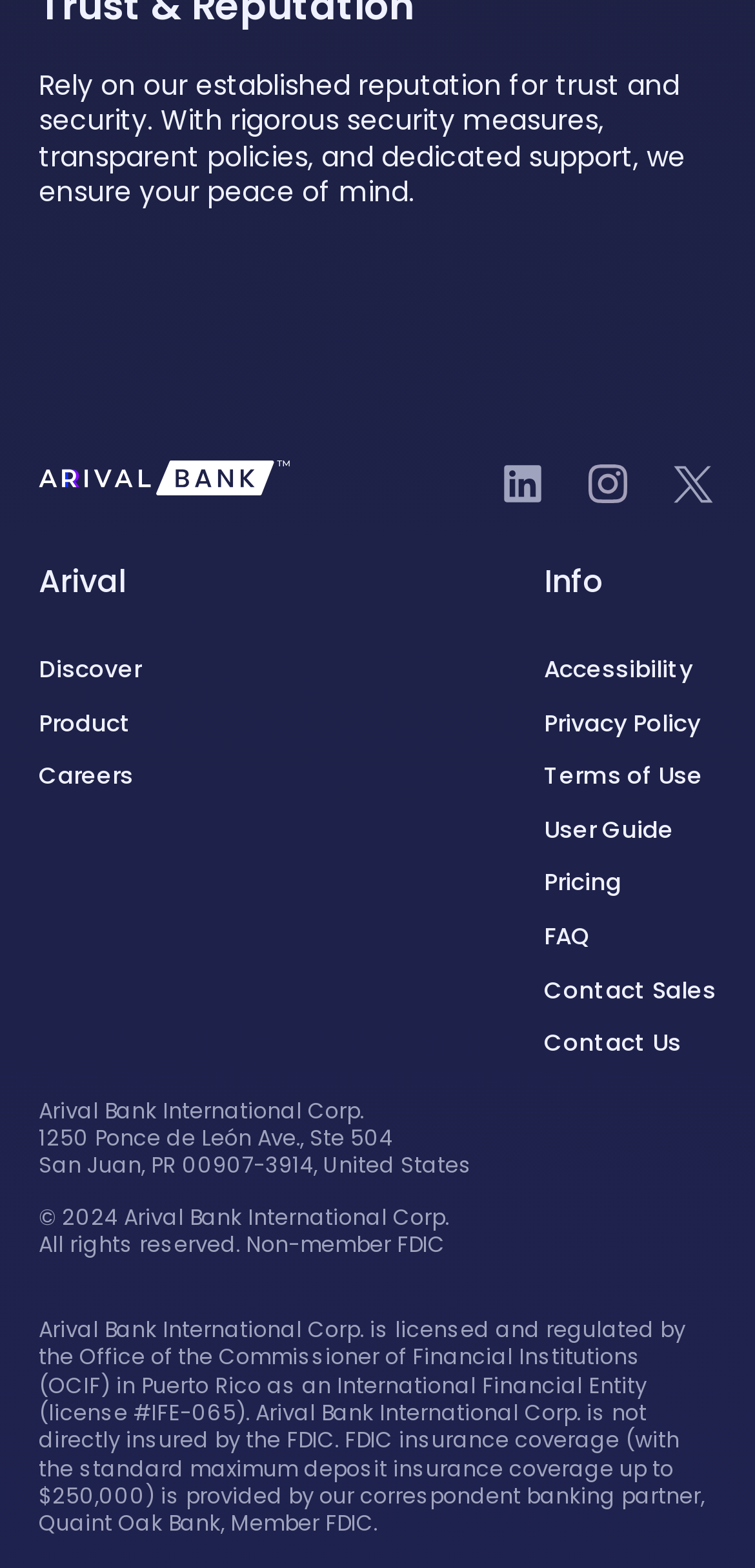Pinpoint the bounding box coordinates of the clickable element needed to complete the instruction: "Click on the 'Contact Us' link". The coordinates should be provided as four float numbers between 0 and 1: [left, top, right, bottom].

[0.721, 0.655, 0.949, 0.675]